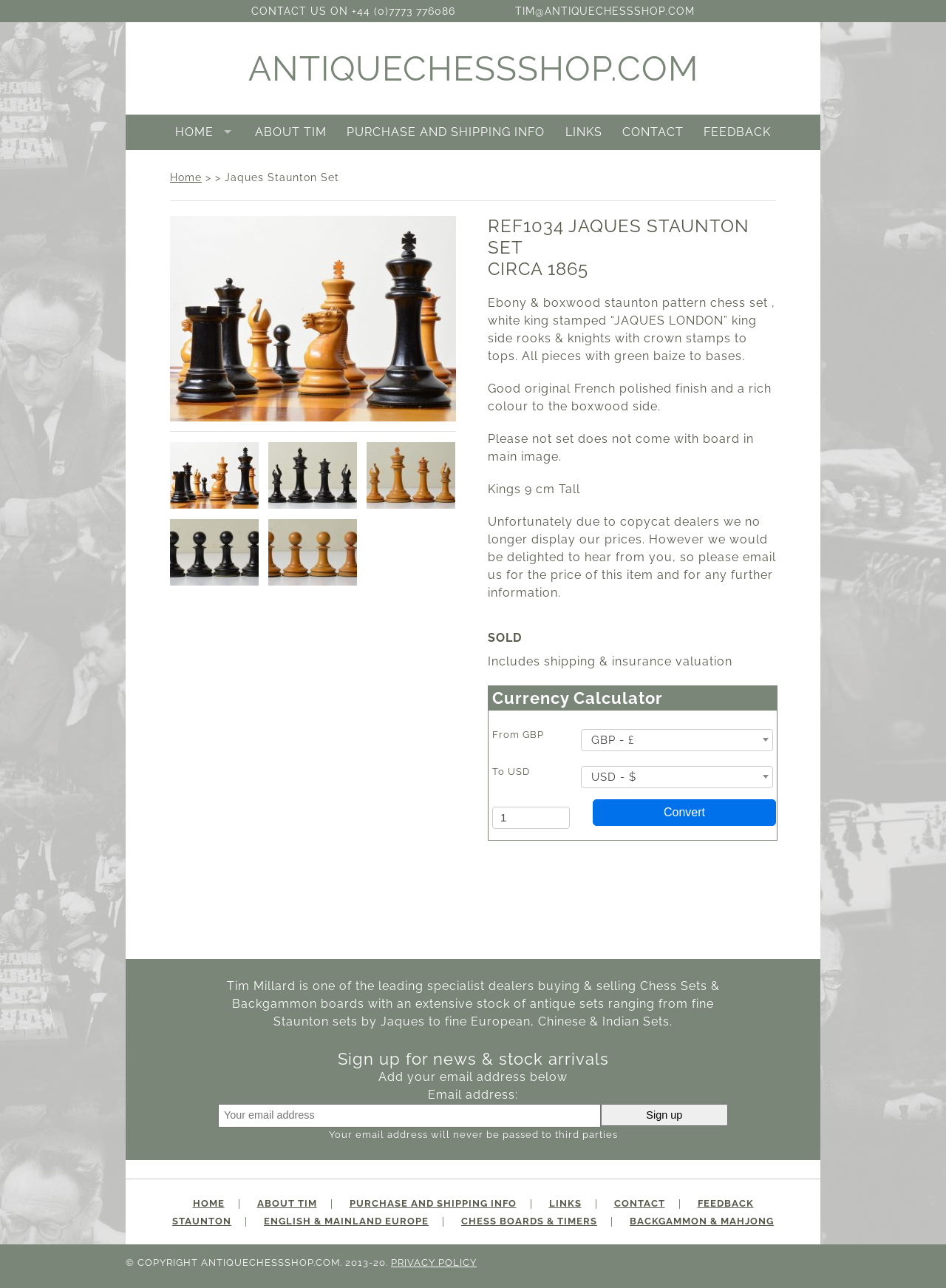Locate the UI element described by Privacy Policy and provide its bounding box coordinates. Use the format (top-left x, top-left y, bottom-right x, bottom-right y) with all values as floating point numbers between 0 and 1.

[0.413, 0.976, 0.504, 0.984]